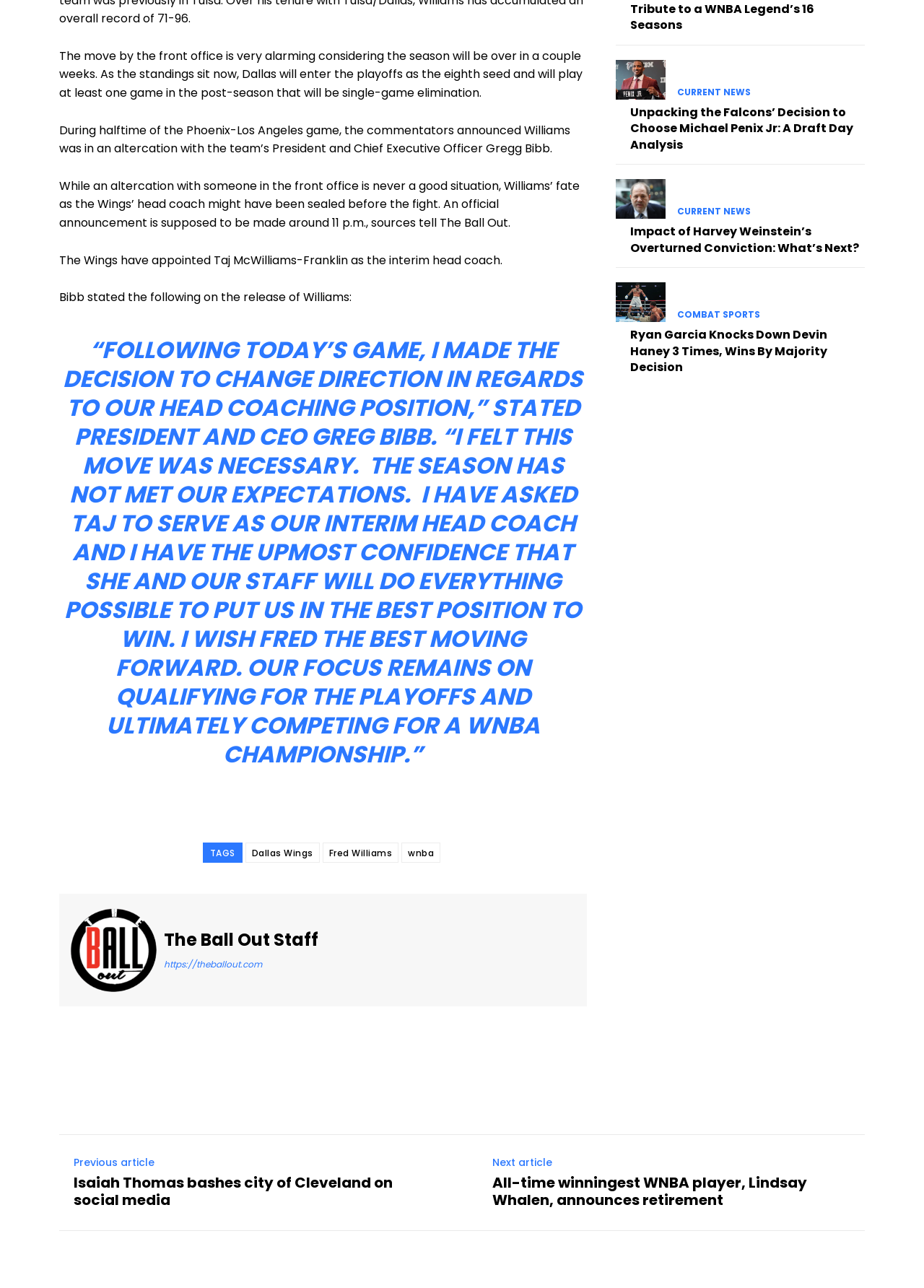Please provide the bounding box coordinates for the UI element as described: "aria-label="Search" value=""". The coordinates must be four floats between 0 and 1, represented as [left, top, right, bottom].

None